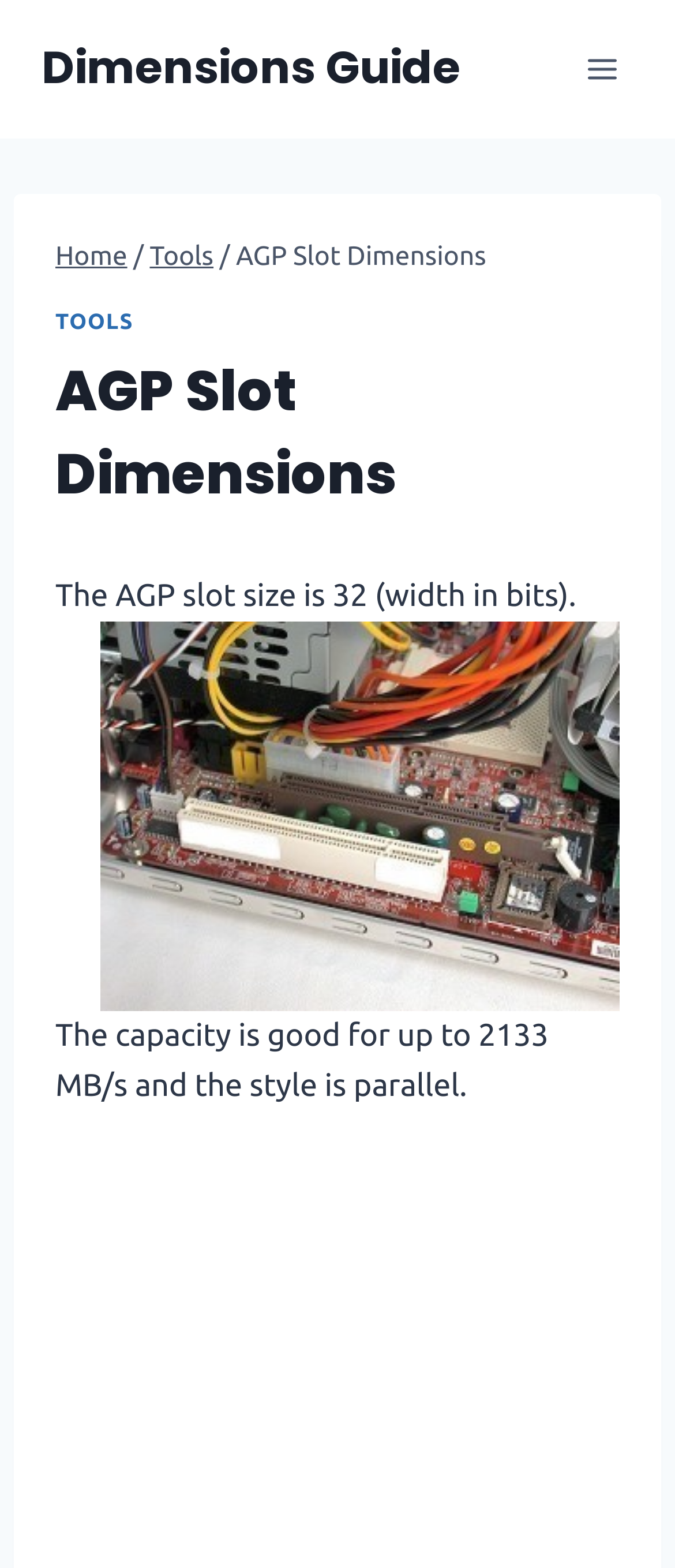What is the position of the 'TOOLS' link on the webpage?
Please provide a single word or phrase as the answer based on the screenshot.

Above the AGP Slot Dimensions heading